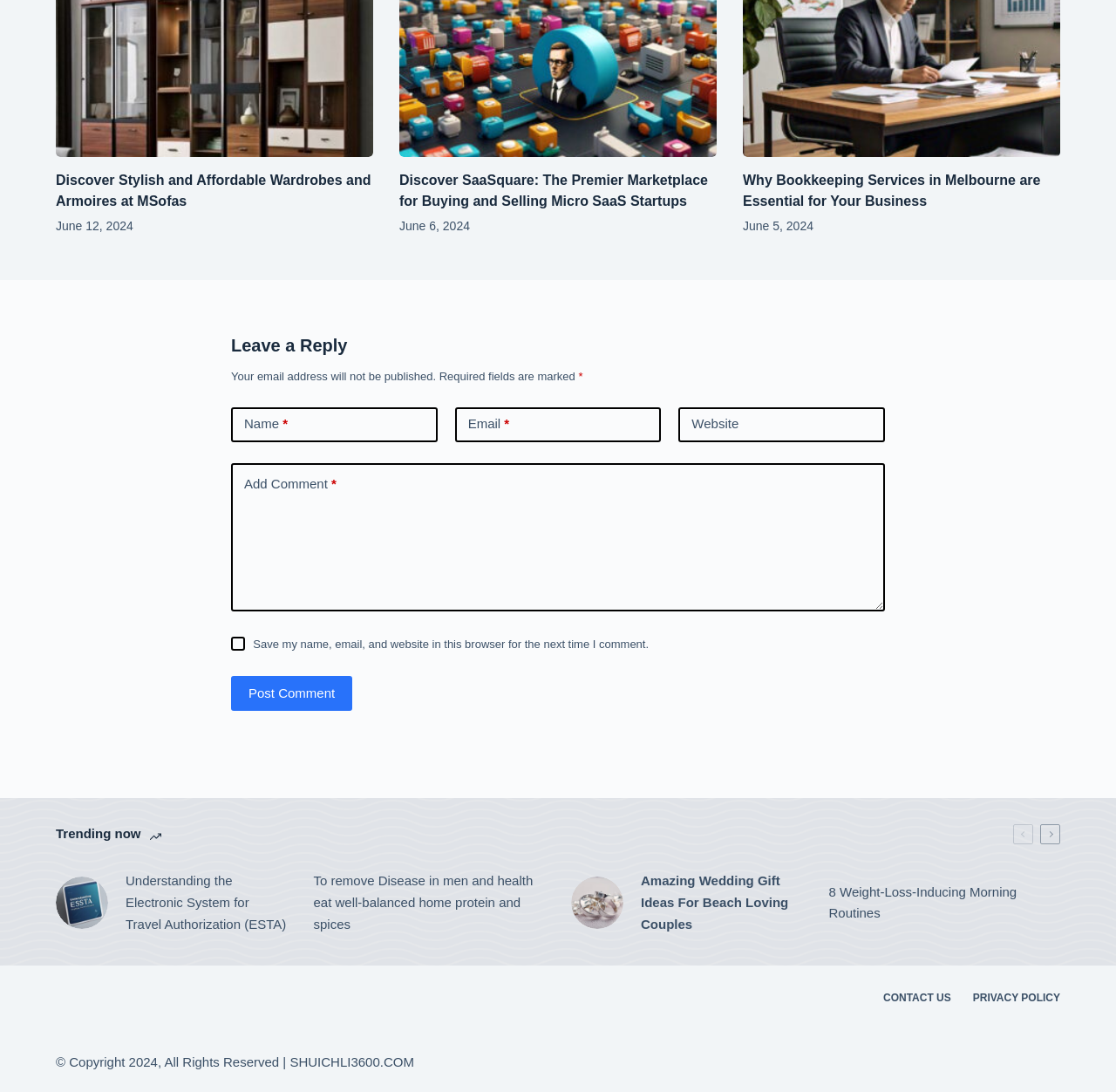What is the purpose of the text box with the label 'Name'?
Provide an in-depth and detailed explanation in response to the question.

The text box with the label 'Name' is a required field, and it is part of the comment form, which suggests that it is used to input the name of the person leaving a comment.